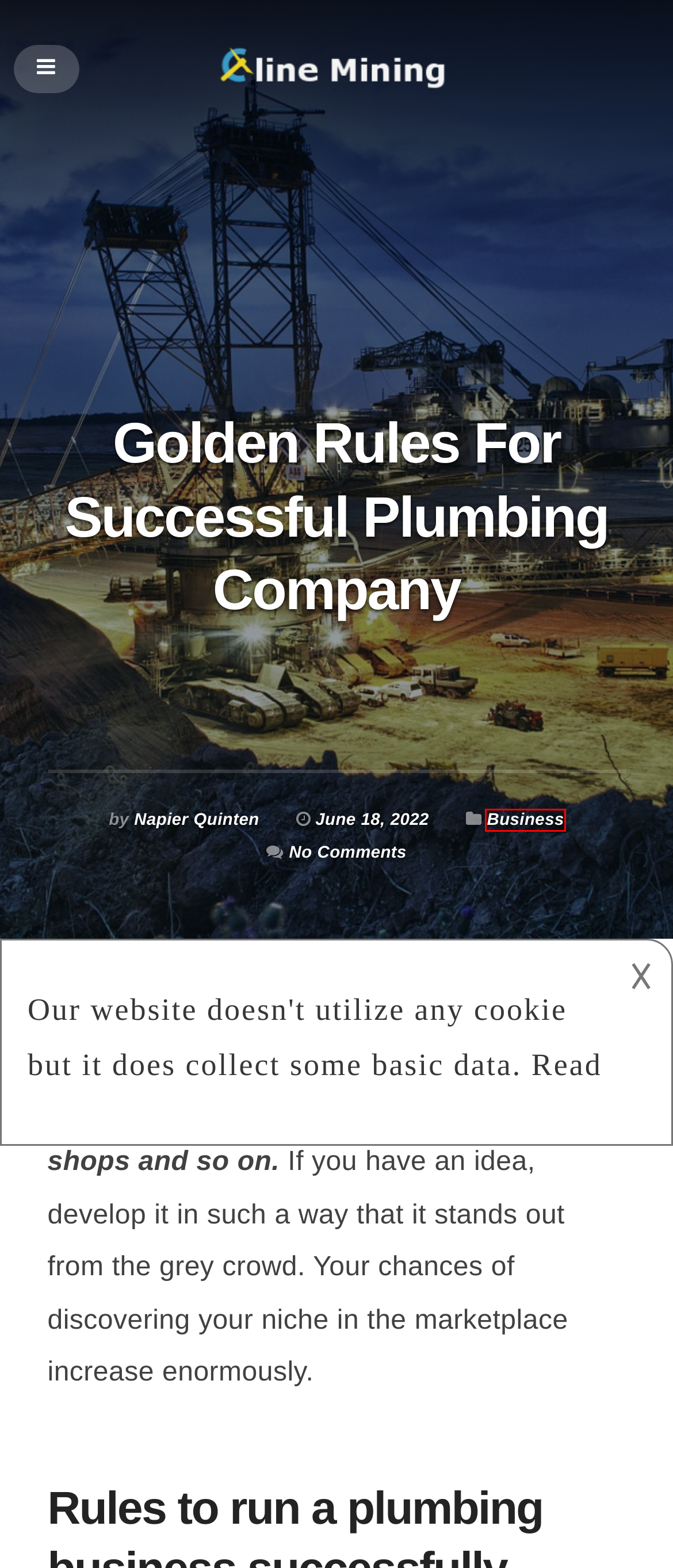You have a screenshot of a webpage with an element surrounded by a red bounding box. Choose the webpage description that best describes the new page after clicking the element inside the red bounding box. Here are the candidates:
A. Cline Mining – Mining Company
B. Projects Coal New Elk – Cline Mining
C. Business – Cline Mining
D. safety – Cline Mining
E. 24/7 support – Cline Mining
F. July 2019 – Cline Mining
G. rifle – Cline Mining
H. November 2023 – Cline Mining

C